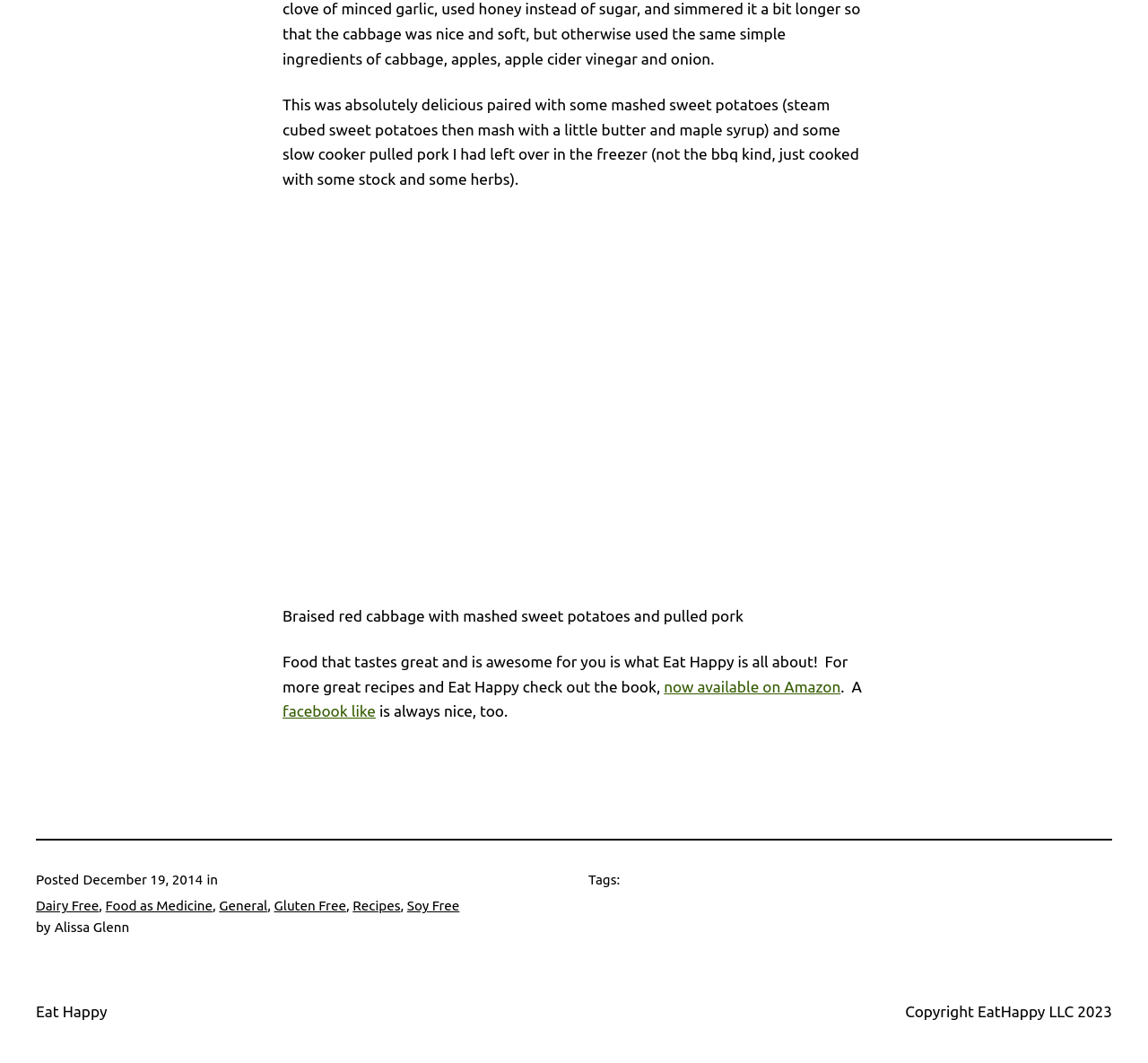Please locate the bounding box coordinates of the element that should be clicked to achieve the given instruction: "View more recipes under the Dairy Free category".

[0.031, 0.844, 0.086, 0.859]